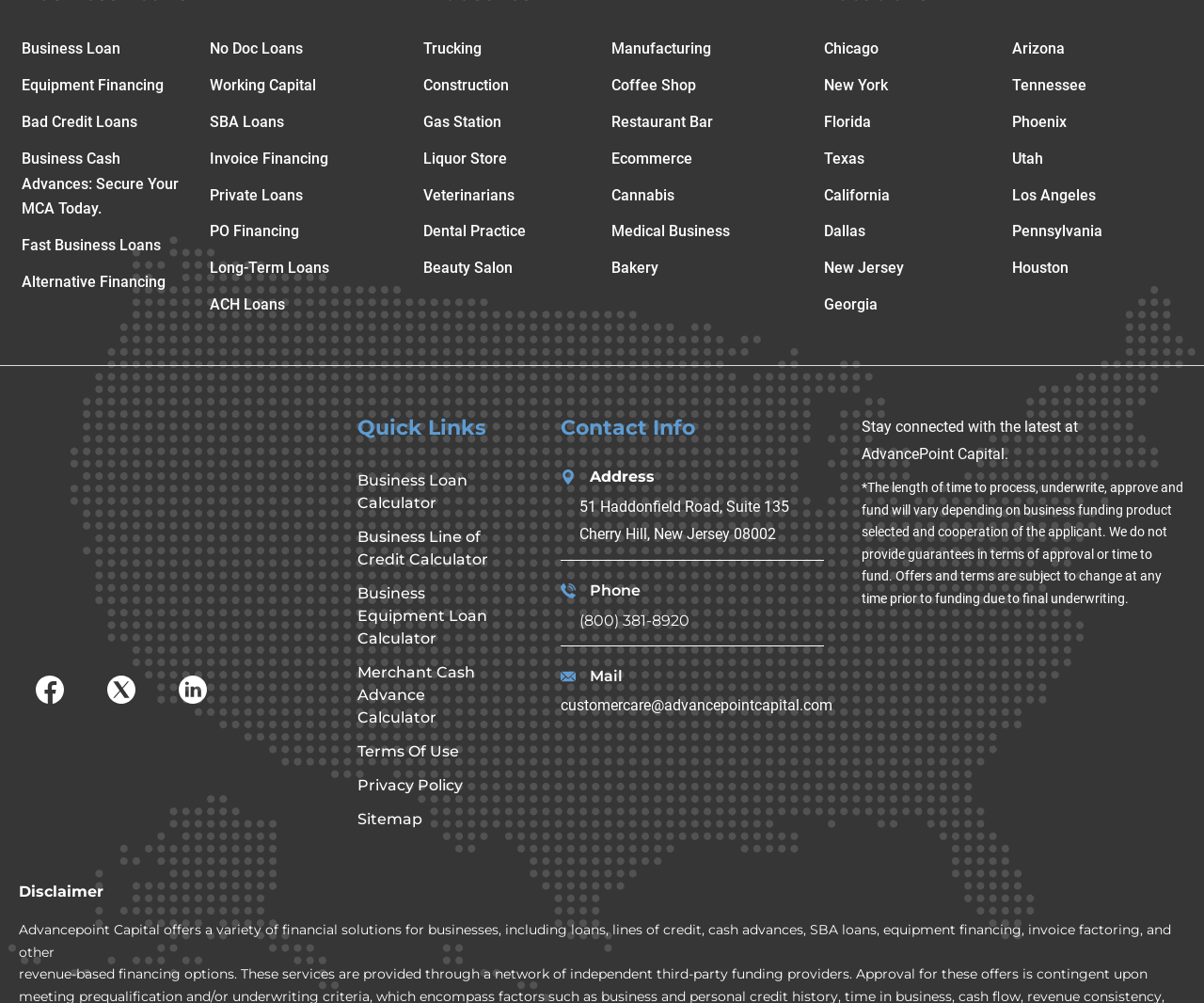How many ways can you contact AdvancePoint Capital?
Provide a detailed answer to the question, using the image to inform your response.

I found three ways to contact AdvancePoint Capital: by mail, by phone, and by email. The phone number is (800) 381-8920, the email is customercare@advancepointcapital.com, and the address is 51 Haddonfield Road, Suite 135 Cherry Hill, New Jersey 08002.